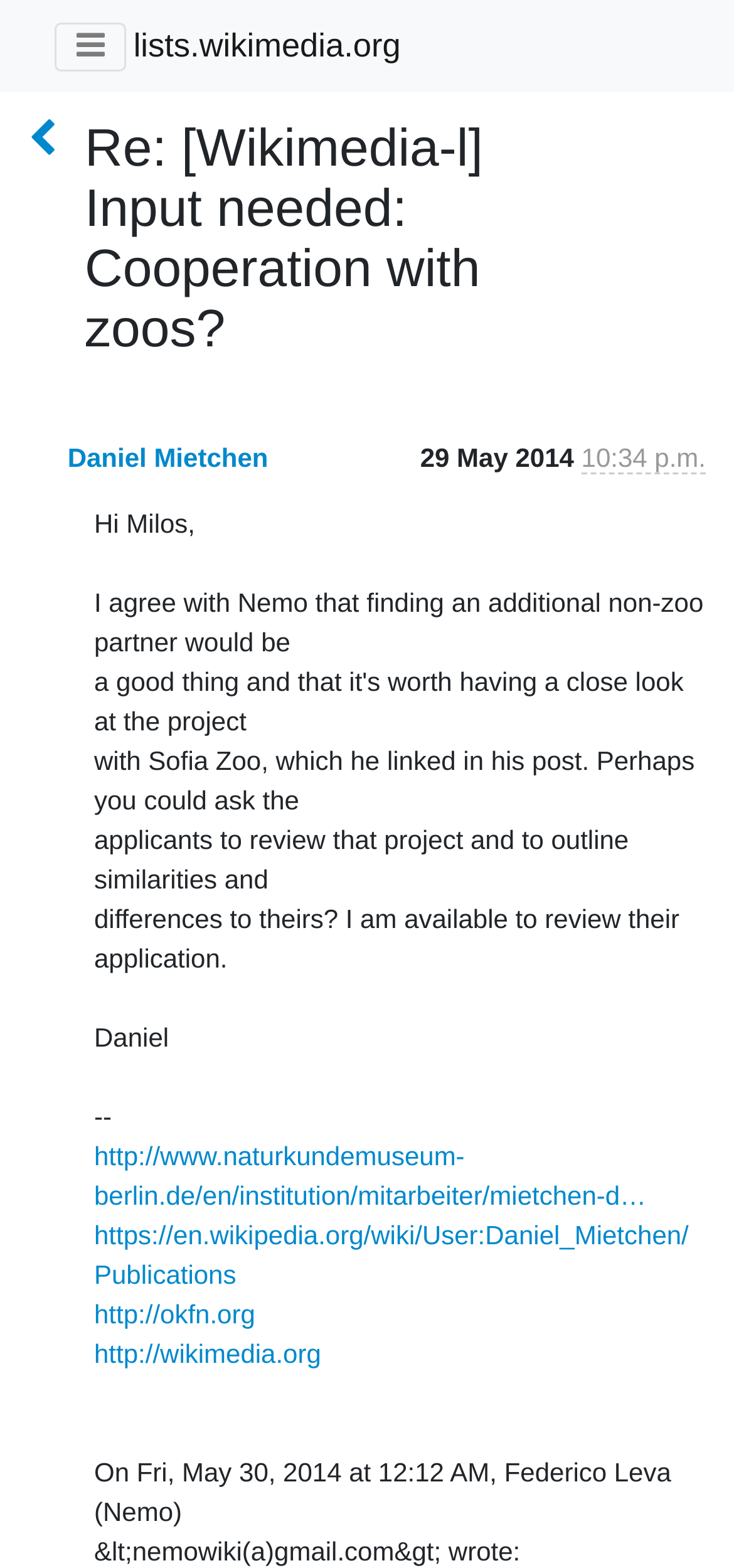Determine the bounding box coordinates of the section to be clicked to follow the instruction: "view Daniel Mietchen's profile". The coordinates should be given as four float numbers between 0 and 1, formatted as [left, top, right, bottom].

[0.092, 0.282, 0.365, 0.301]